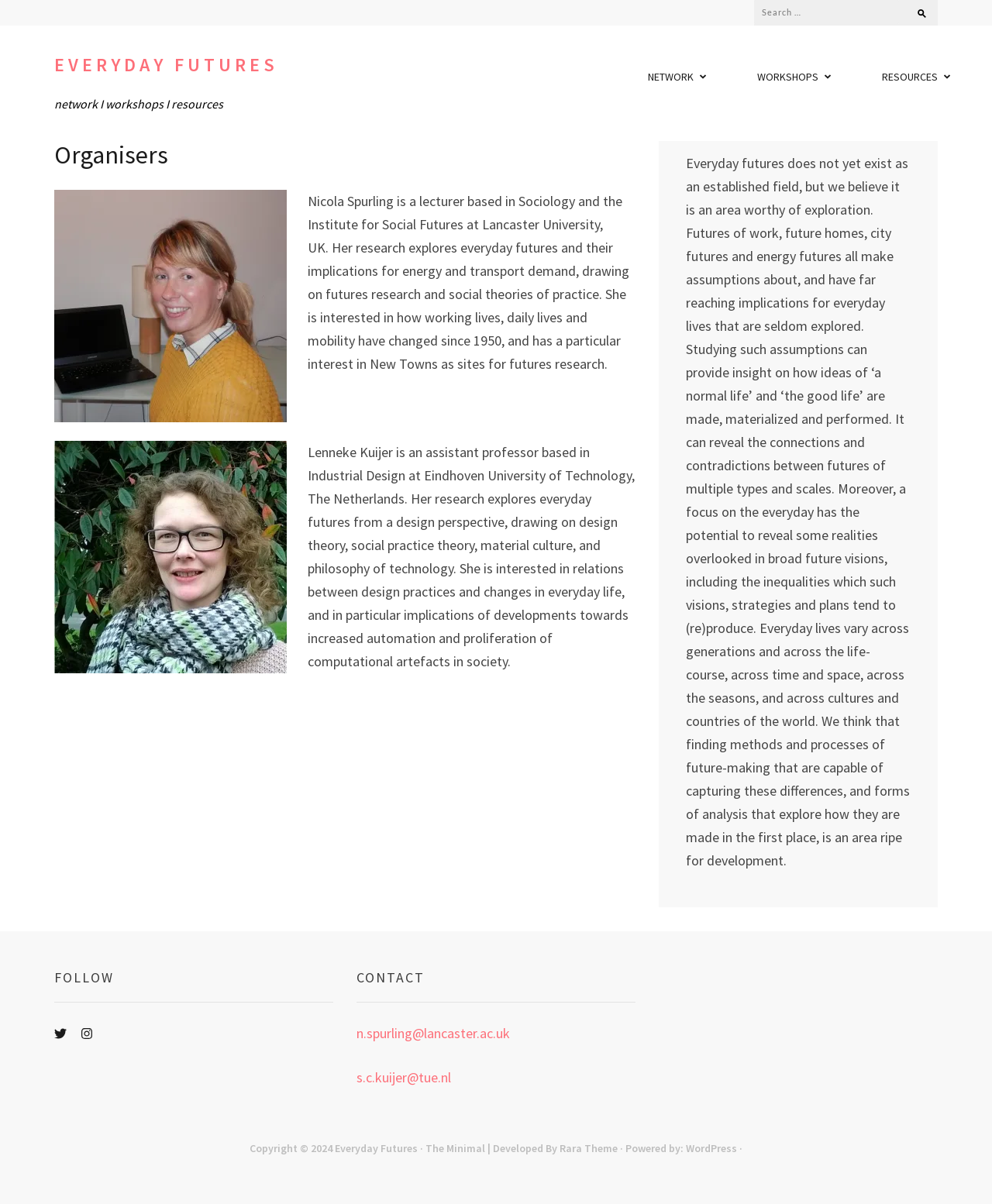Find and indicate the bounding box coordinates of the region you should select to follow the given instruction: "Read about the organisers".

[0.055, 0.117, 0.641, 0.14]